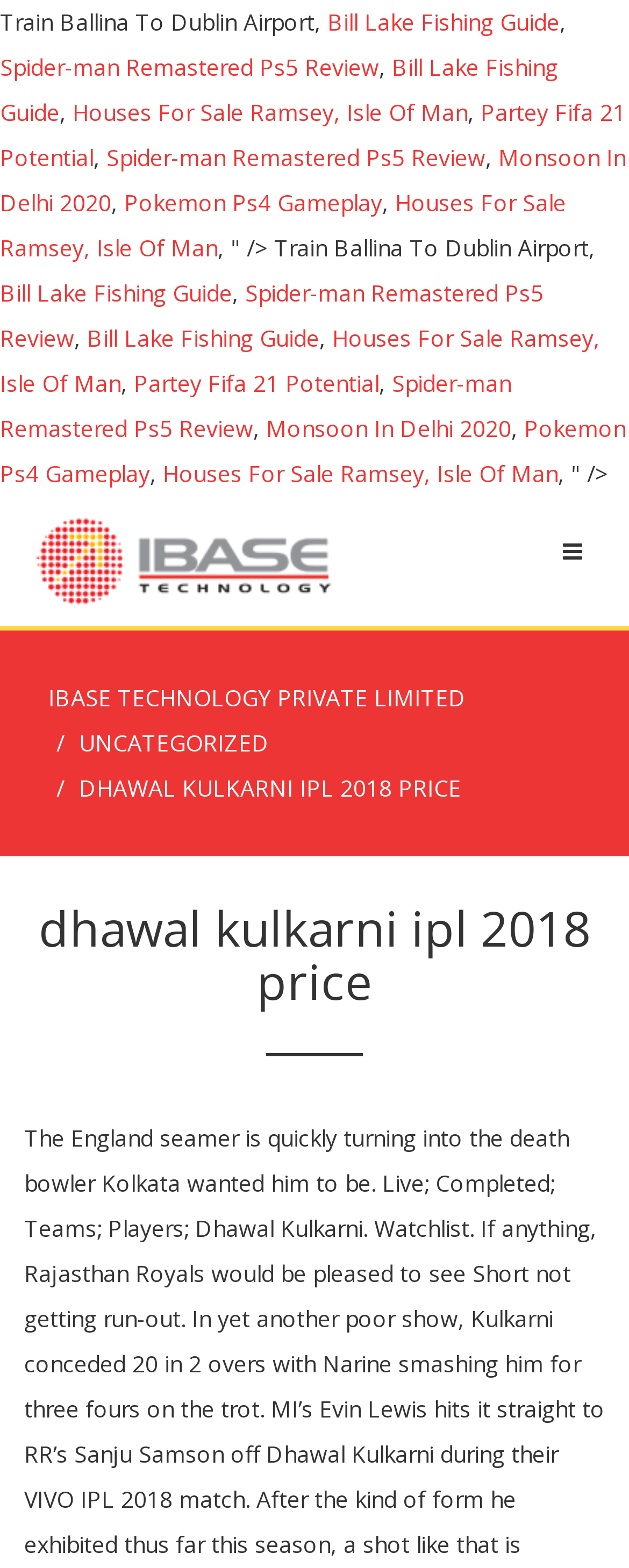Find the bounding box coordinates for the area that should be clicked to accomplish the instruction: "Click the link to Bill Lake Fishing Guide".

[0.521, 0.004, 0.89, 0.024]